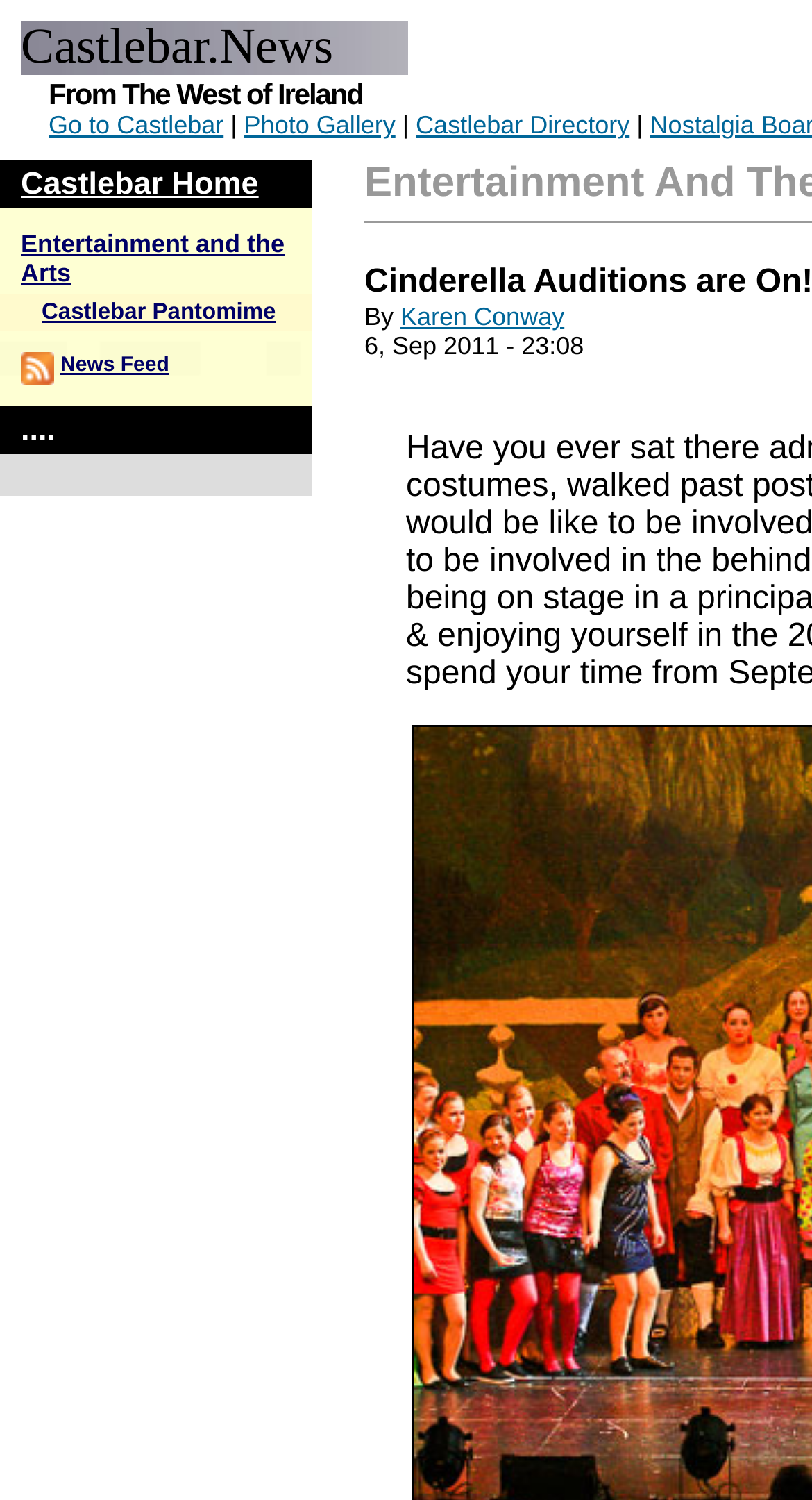Determine the bounding box coordinates for the UI element with the following description: "Entertainment and the Arts". The coordinates should be four float numbers between 0 and 1, represented as [left, top, right, bottom].

[0.026, 0.153, 0.35, 0.192]